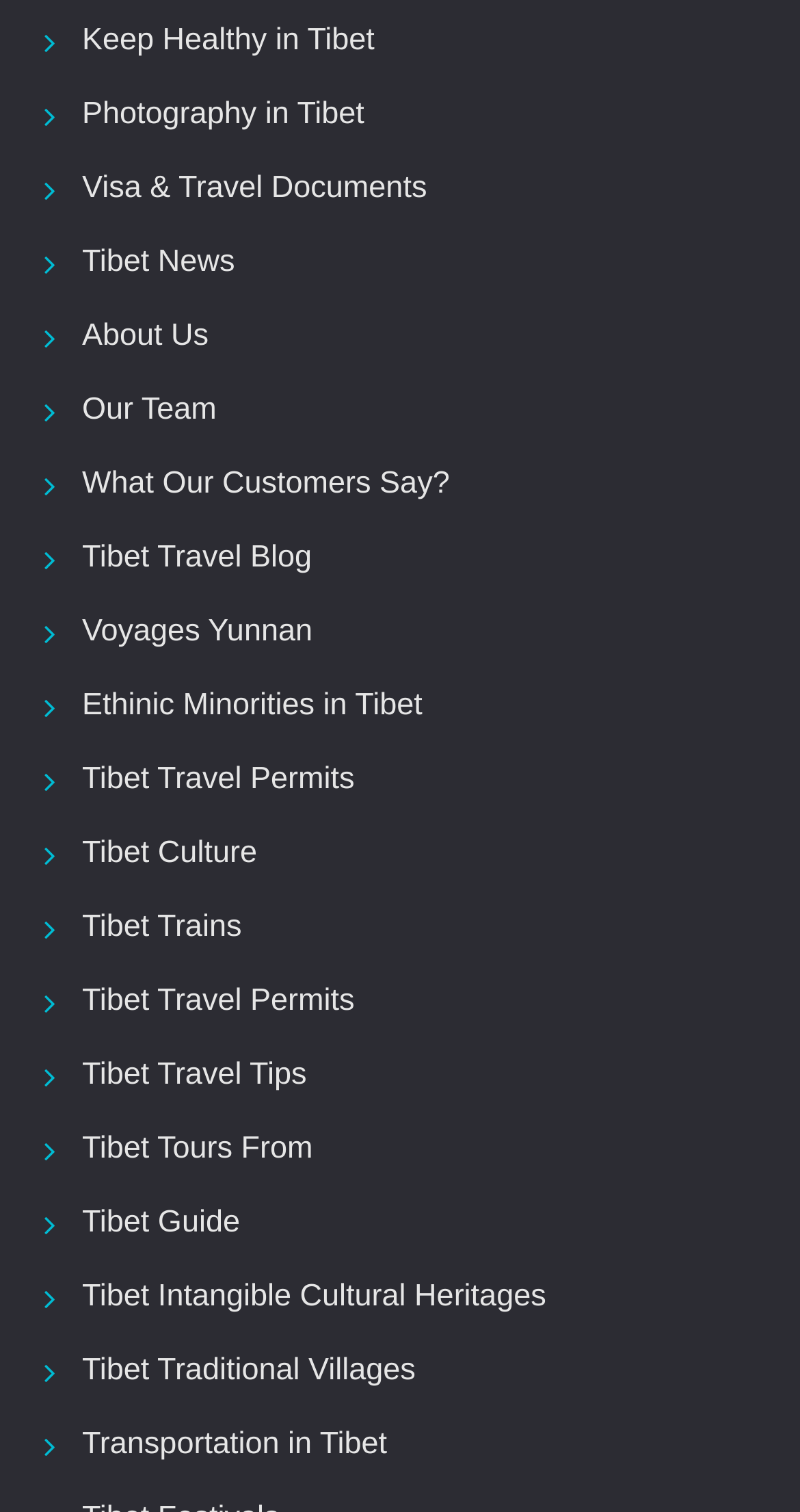Can you show the bounding box coordinates of the region to click on to complete the task described in the instruction: "explore Tibet culture"?

[0.103, 0.553, 0.321, 0.576]